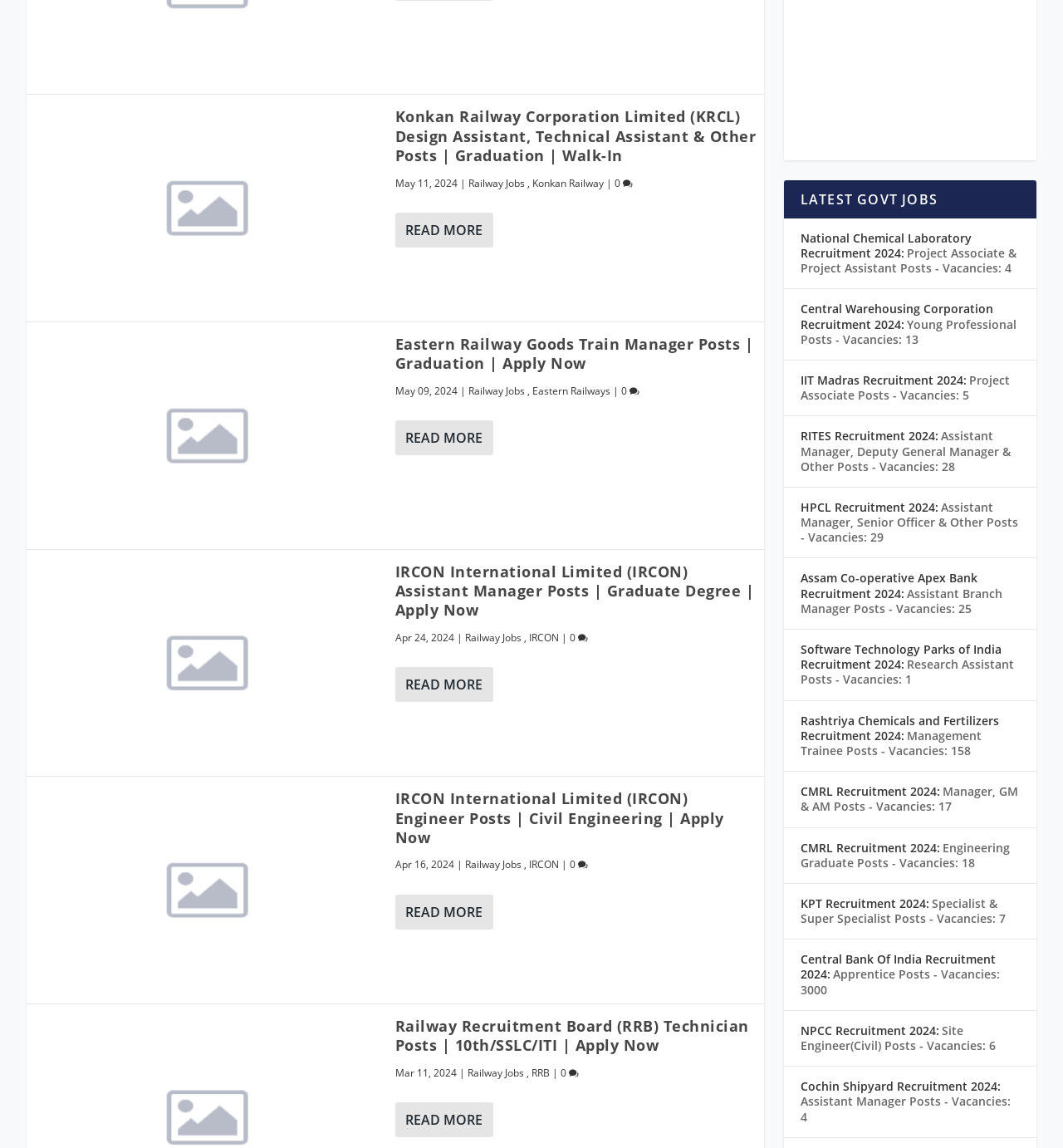Use the information in the screenshot to answer the question comprehensively: What is the date mentioned in the second job listing?

The second job listing on the webpage mentions Eastern Railway Goods Train Manager Posts, and the date mentioned is May 09, 2024.